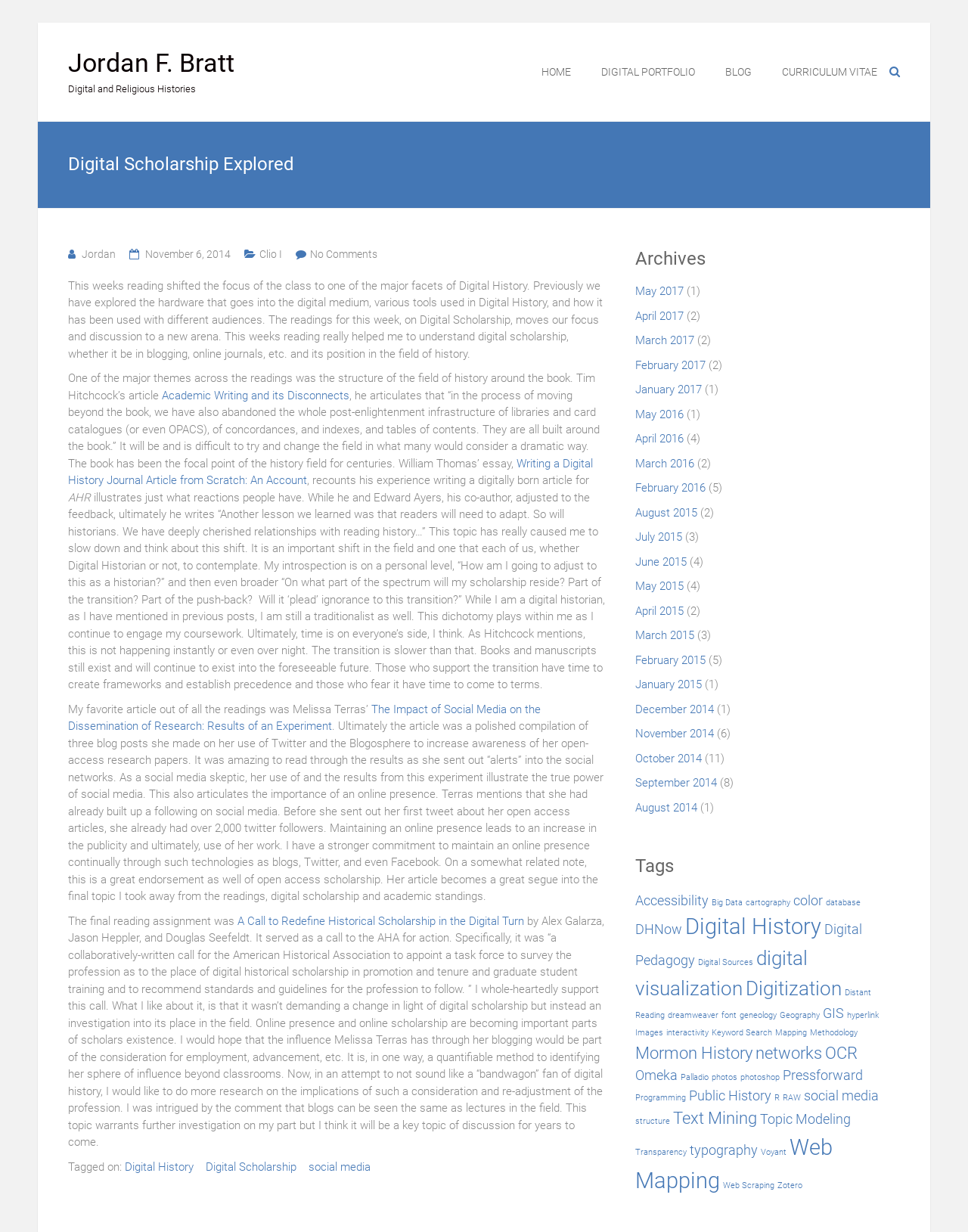Show me the bounding box coordinates of the clickable region to achieve the task as per the instruction: "Read the article titled 'The Impact of Social Media on the Dissemination of Research: Results of an Experiment'".

[0.07, 0.57, 0.559, 0.595]